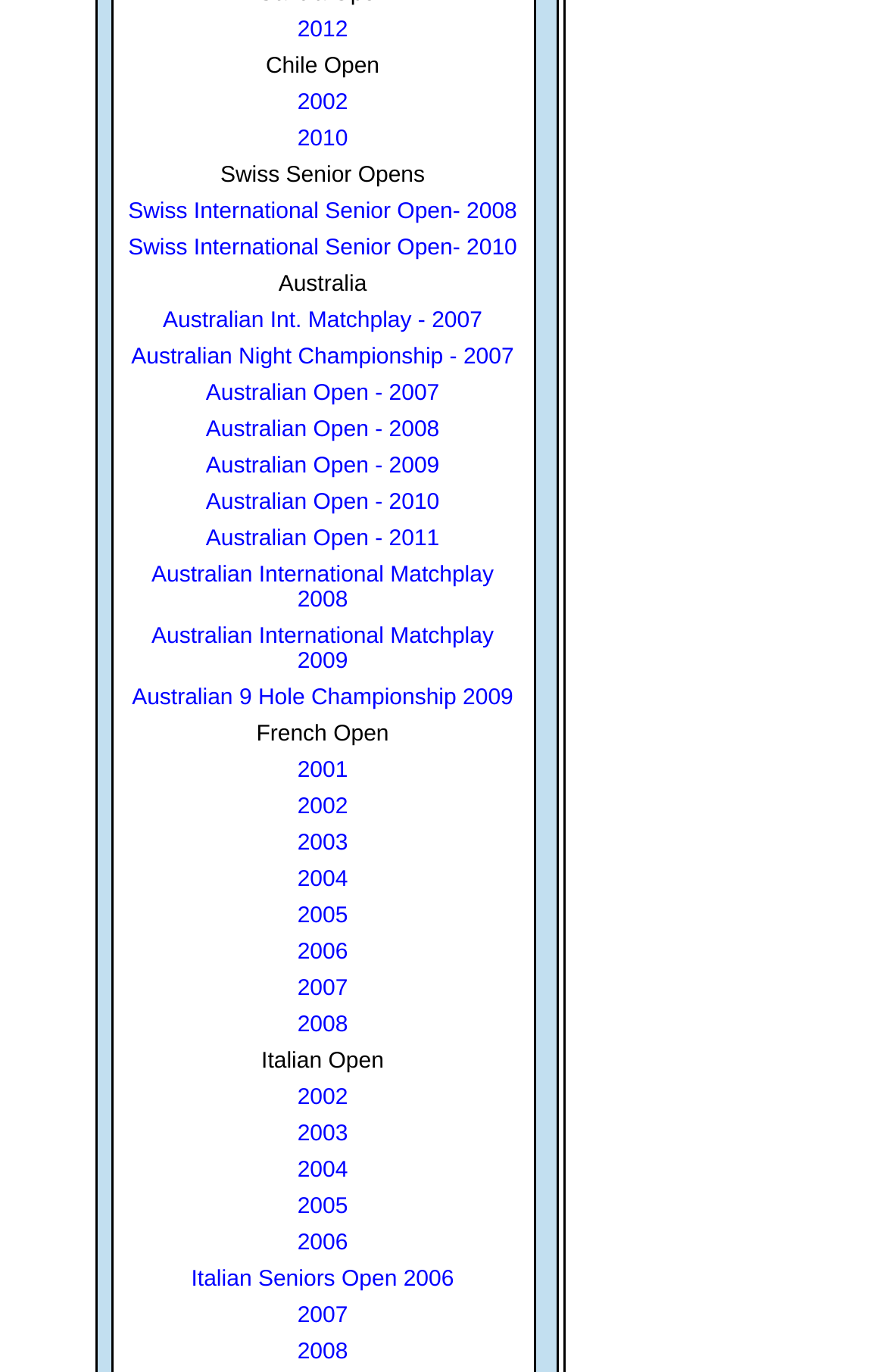Determine the bounding box coordinates of the clickable region to carry out the instruction: "Explore 2005".

[0.336, 0.659, 0.393, 0.677]